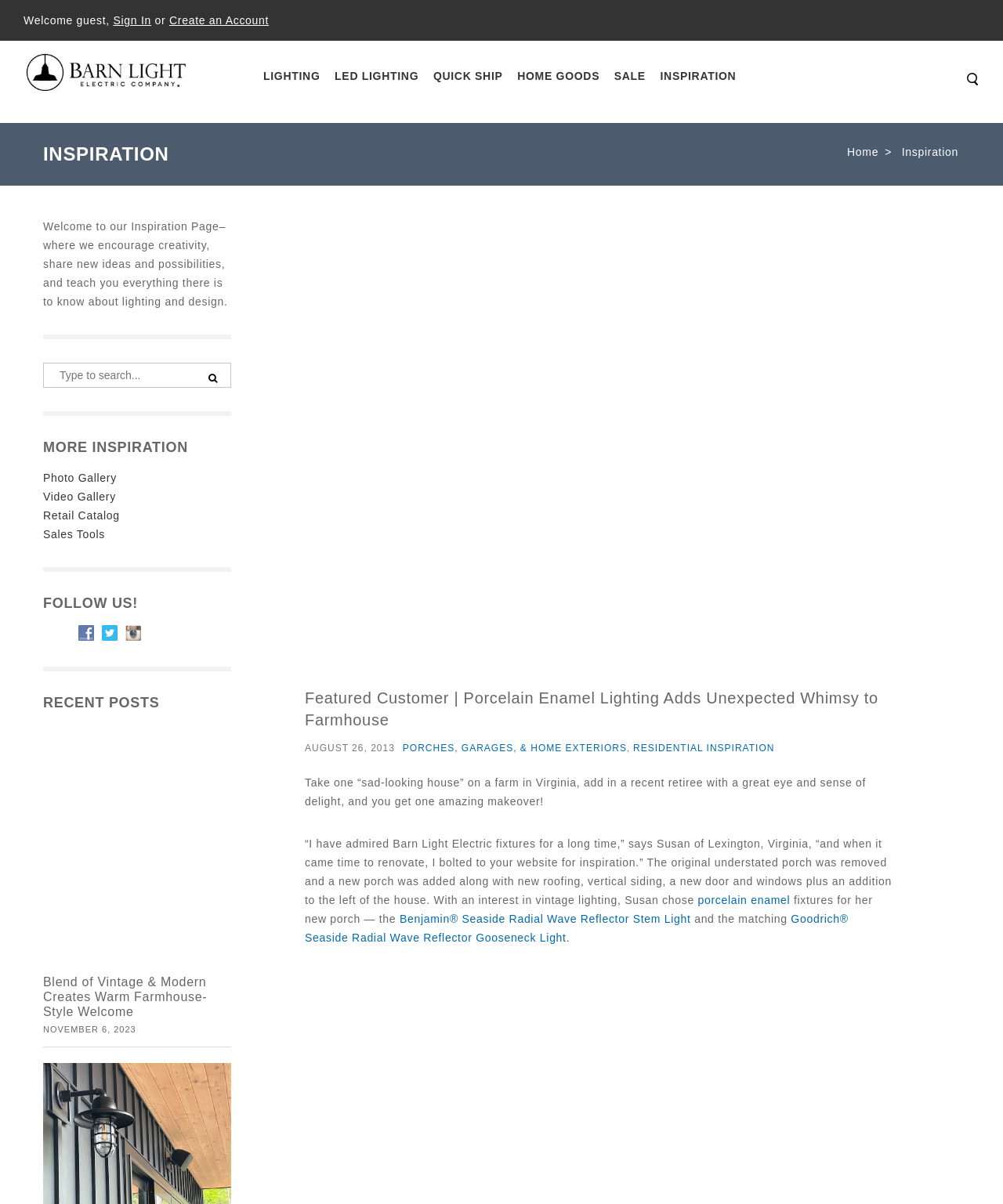Provide the bounding box coordinates for the UI element that is described as: "parent_node: Search for:".

[0.195, 0.301, 0.23, 0.328]